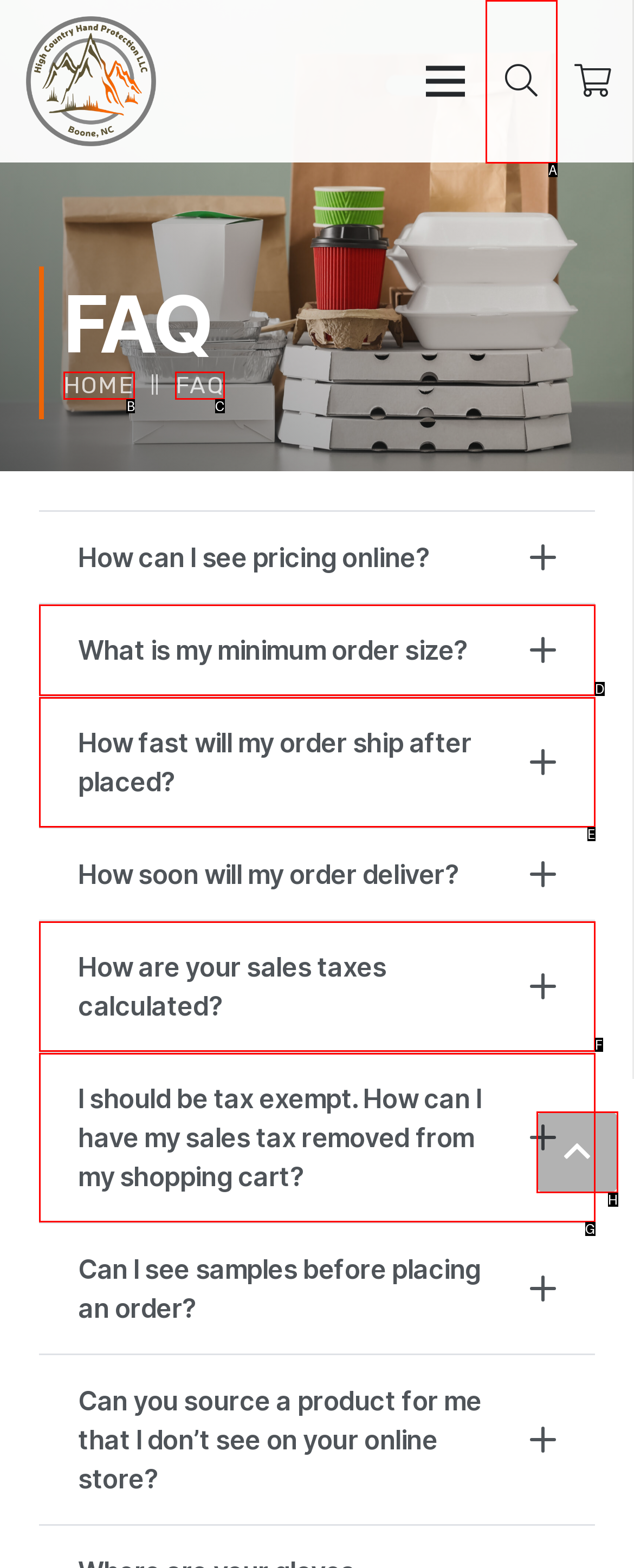Specify which element within the red bounding boxes should be clicked for this task: Search for products Respond with the letter of the correct option.

A